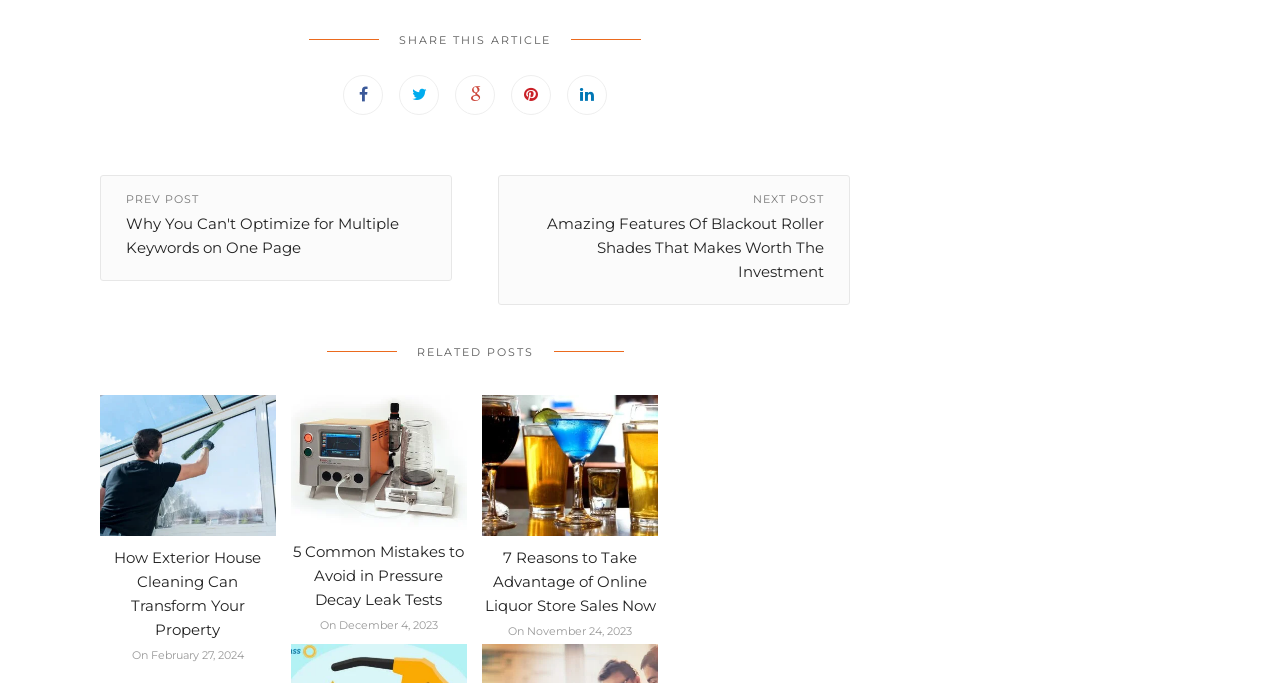What is the date of the article '5 Common Mistakes to Avoid in Pressure Decay Leak Tests'?
Using the visual information from the image, give a one-word or short-phrase answer.

February 27, 2024